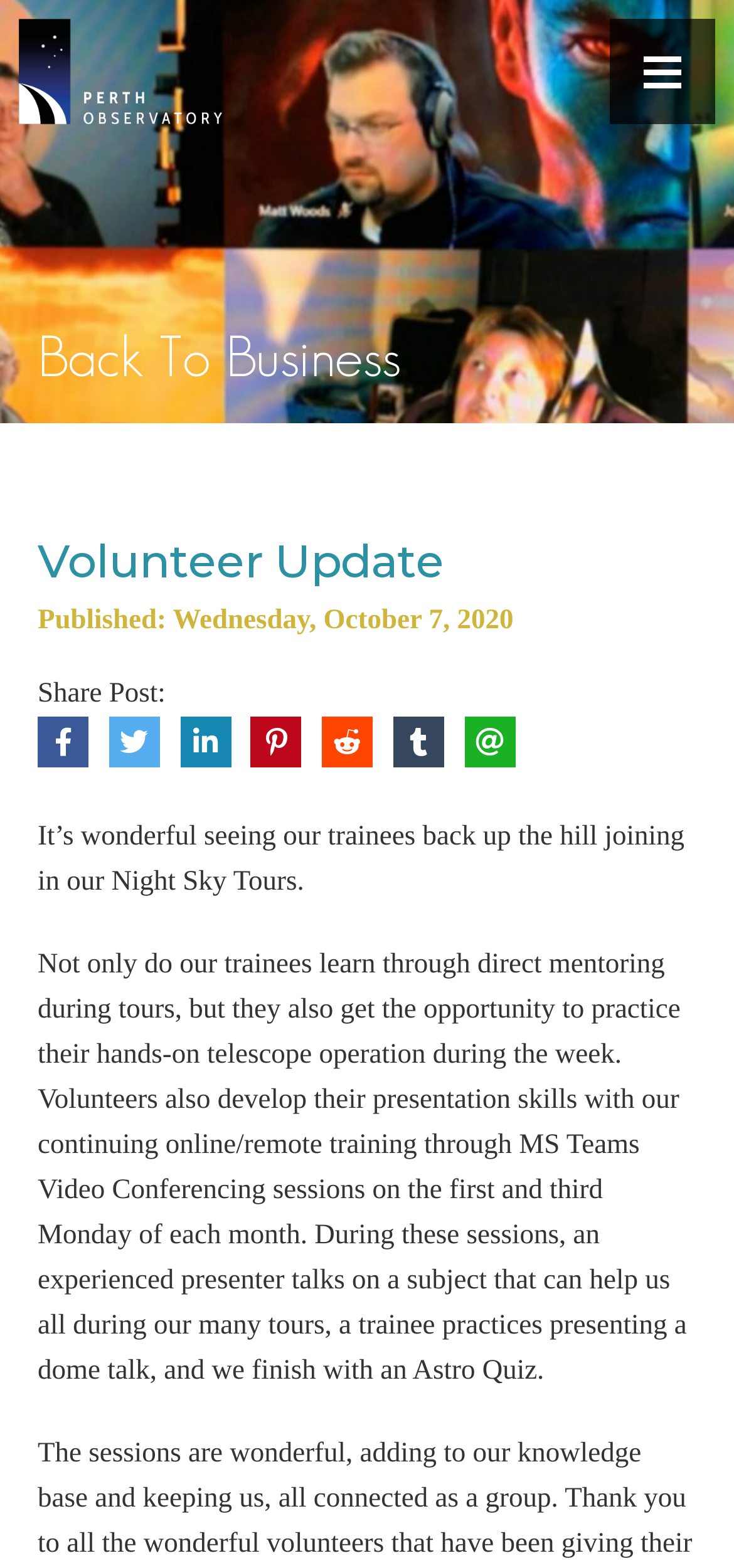Find the bounding box coordinates for the area that should be clicked to accomplish the instruction: "Share post on Twitter".

[0.148, 0.457, 0.217, 0.489]